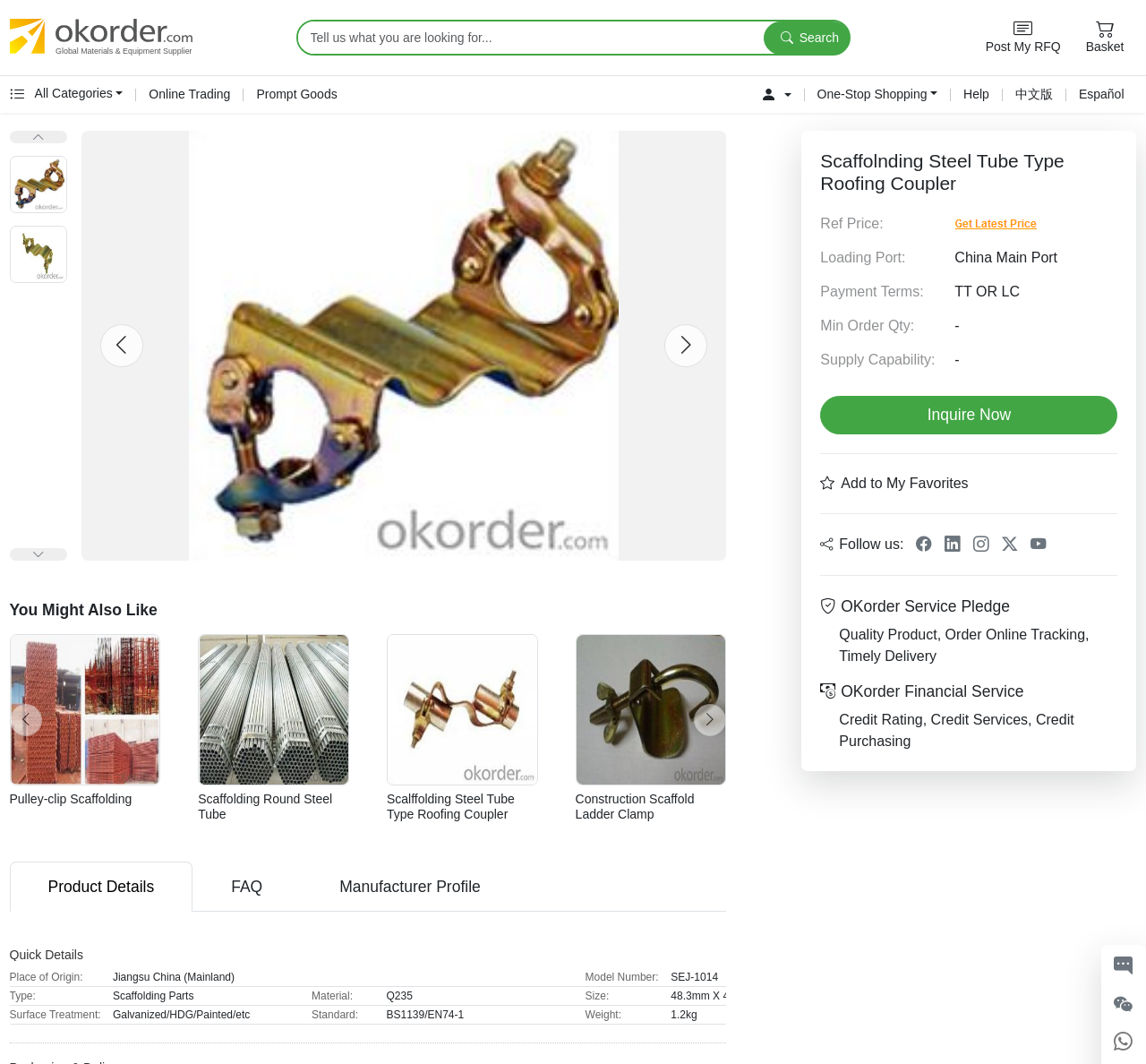Based on the description "Previous", find the bounding box of the specified UI element.

[0.008, 0.661, 0.036, 0.692]